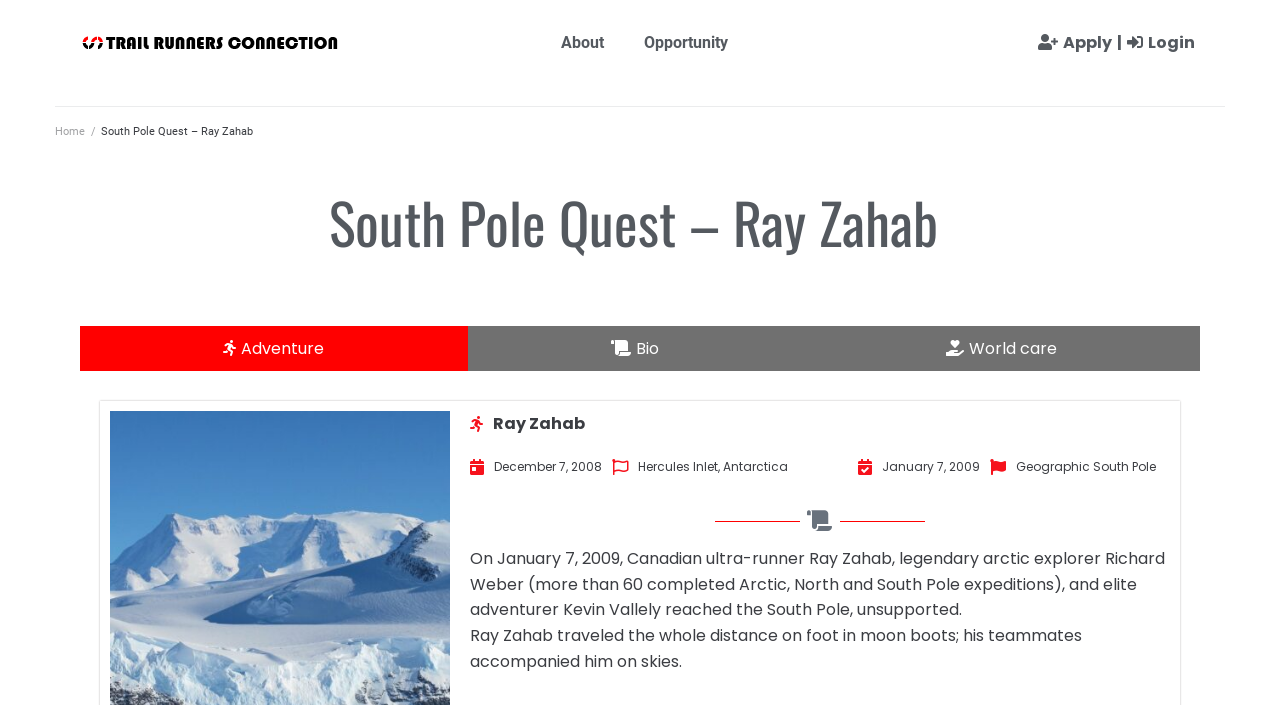Please identify the coordinates of the bounding box that should be clicked to fulfill this instruction: "Go to Cart".

None